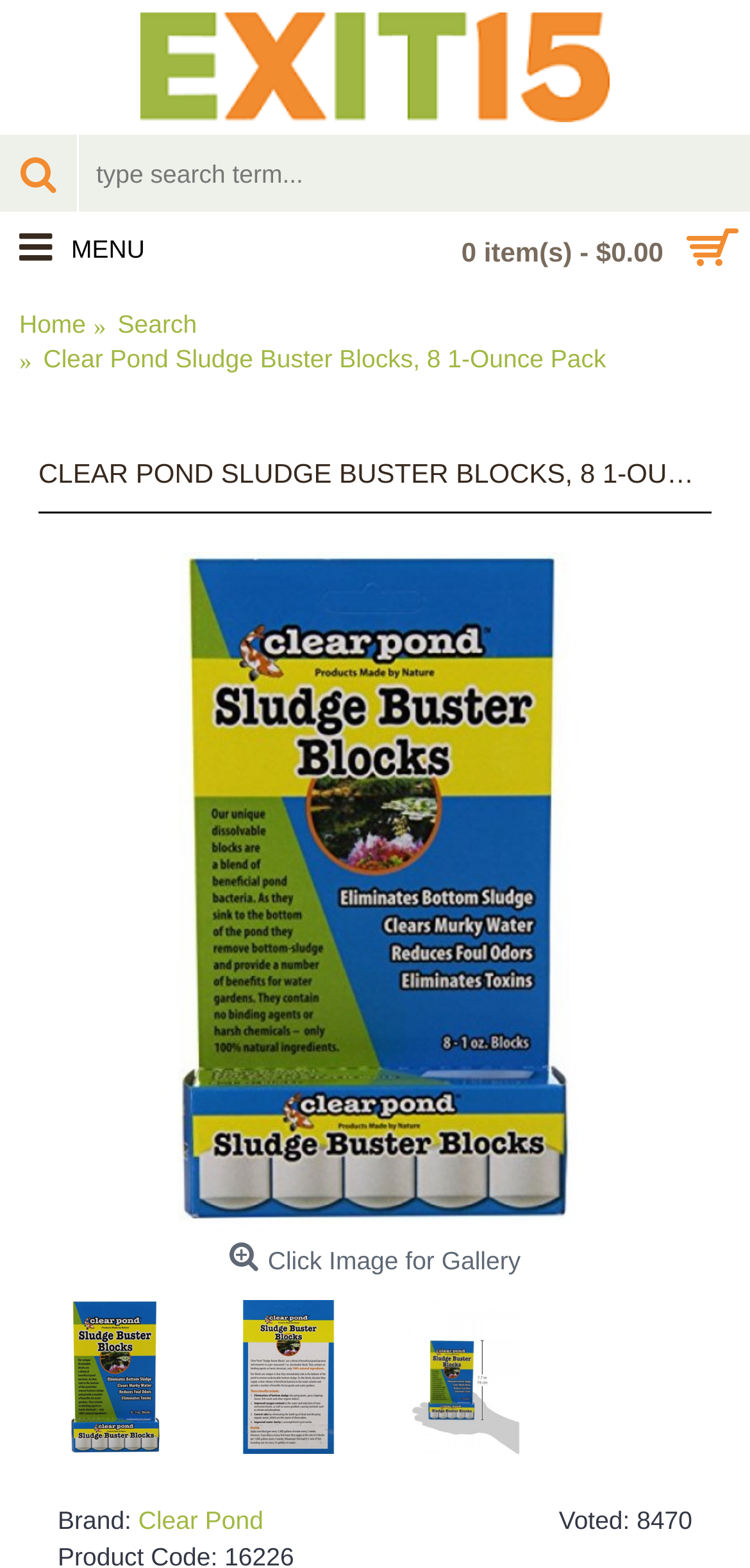Locate the bounding box coordinates of the region to be clicked to comply with the following instruction: "Subscribe to the newsletter". The coordinates must be four float numbers between 0 and 1, in the form [left, top, right, bottom].

None